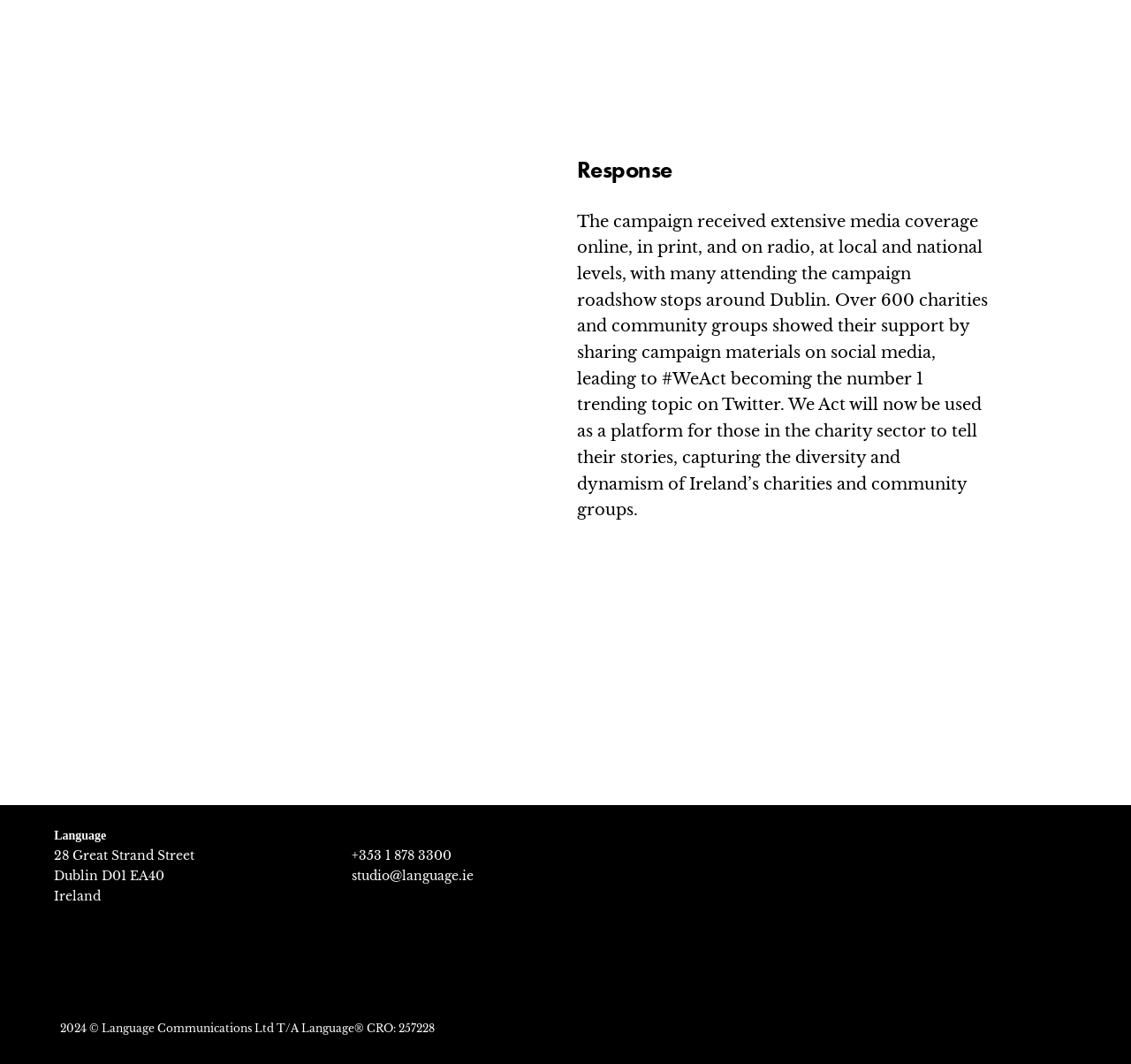Determine the bounding box coordinates for the UI element with the following description: "studio@language.ie". The coordinates should be four float numbers between 0 and 1, represented as [left, top, right, bottom].

[0.311, 0.816, 0.419, 0.831]